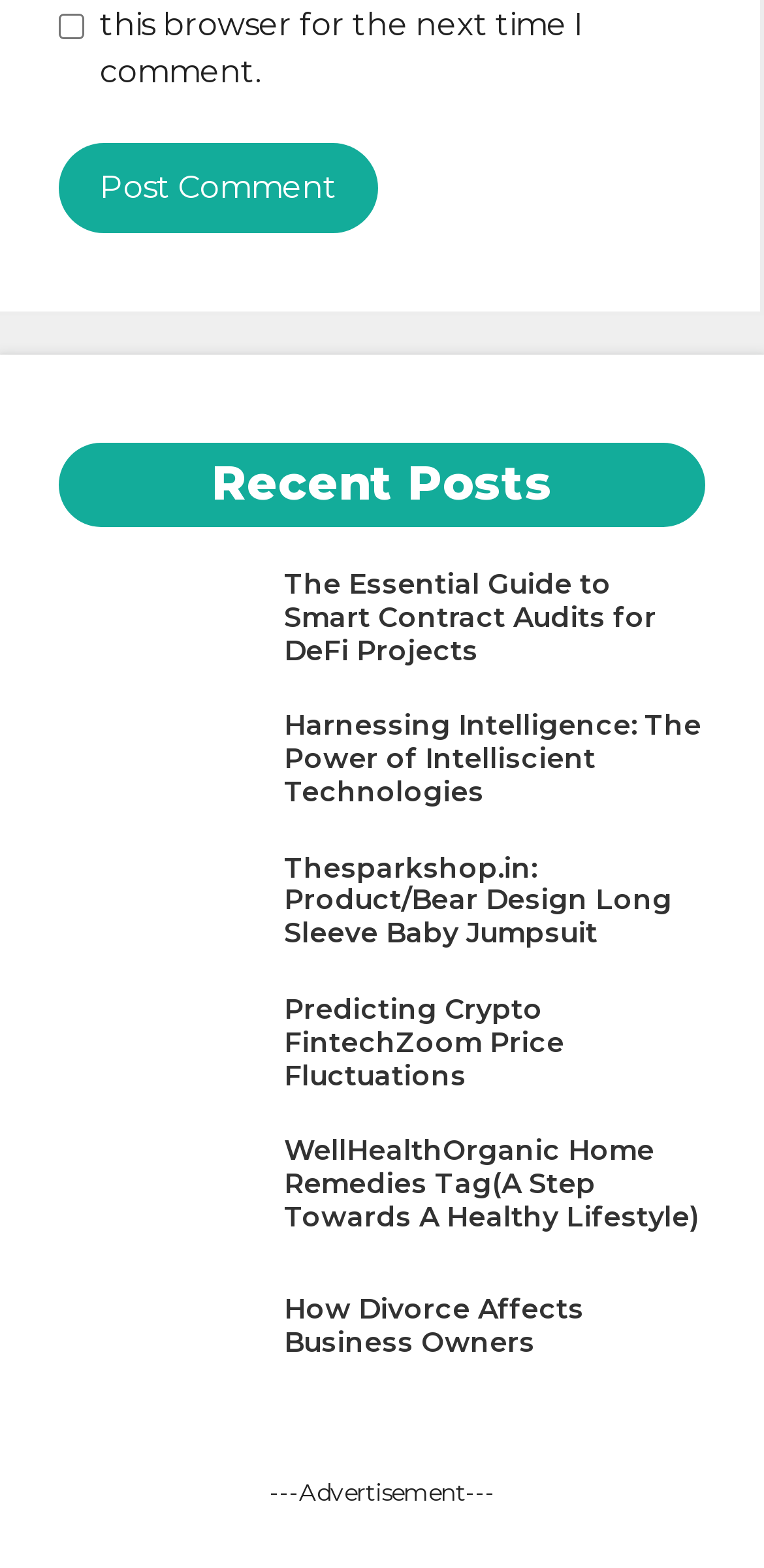Identify the bounding box coordinates of the clickable section necessary to follow the following instruction: "Read the article about DeFi". The coordinates should be presented as four float numbers from 0 to 1, i.e., [left, top, right, bottom].

[0.372, 0.361, 0.923, 0.425]